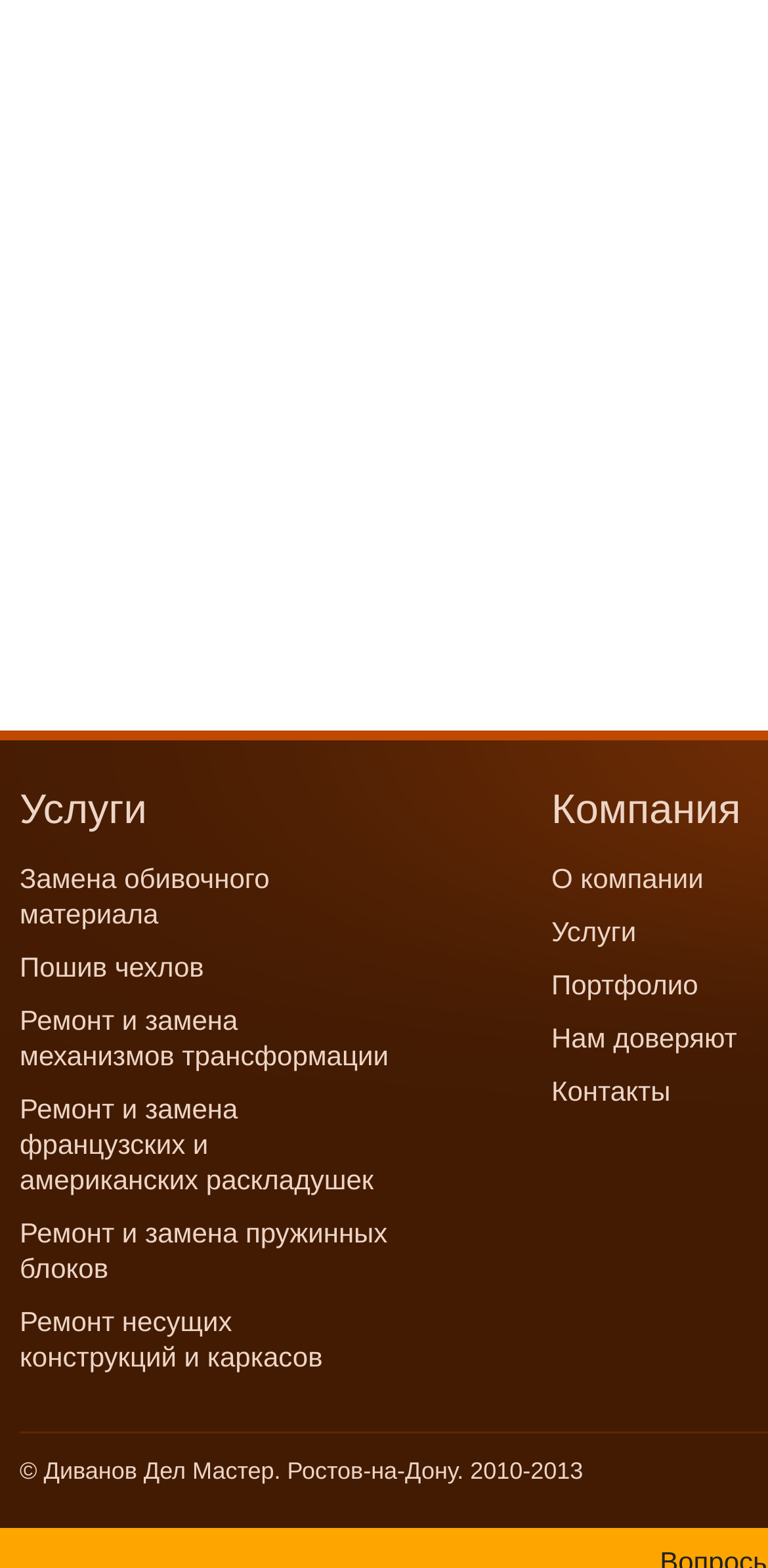Provide the bounding box coordinates of the section that needs to be clicked to accomplish the following instruction: "Check 'Портфолио'."

[0.718, 0.618, 0.909, 0.638]